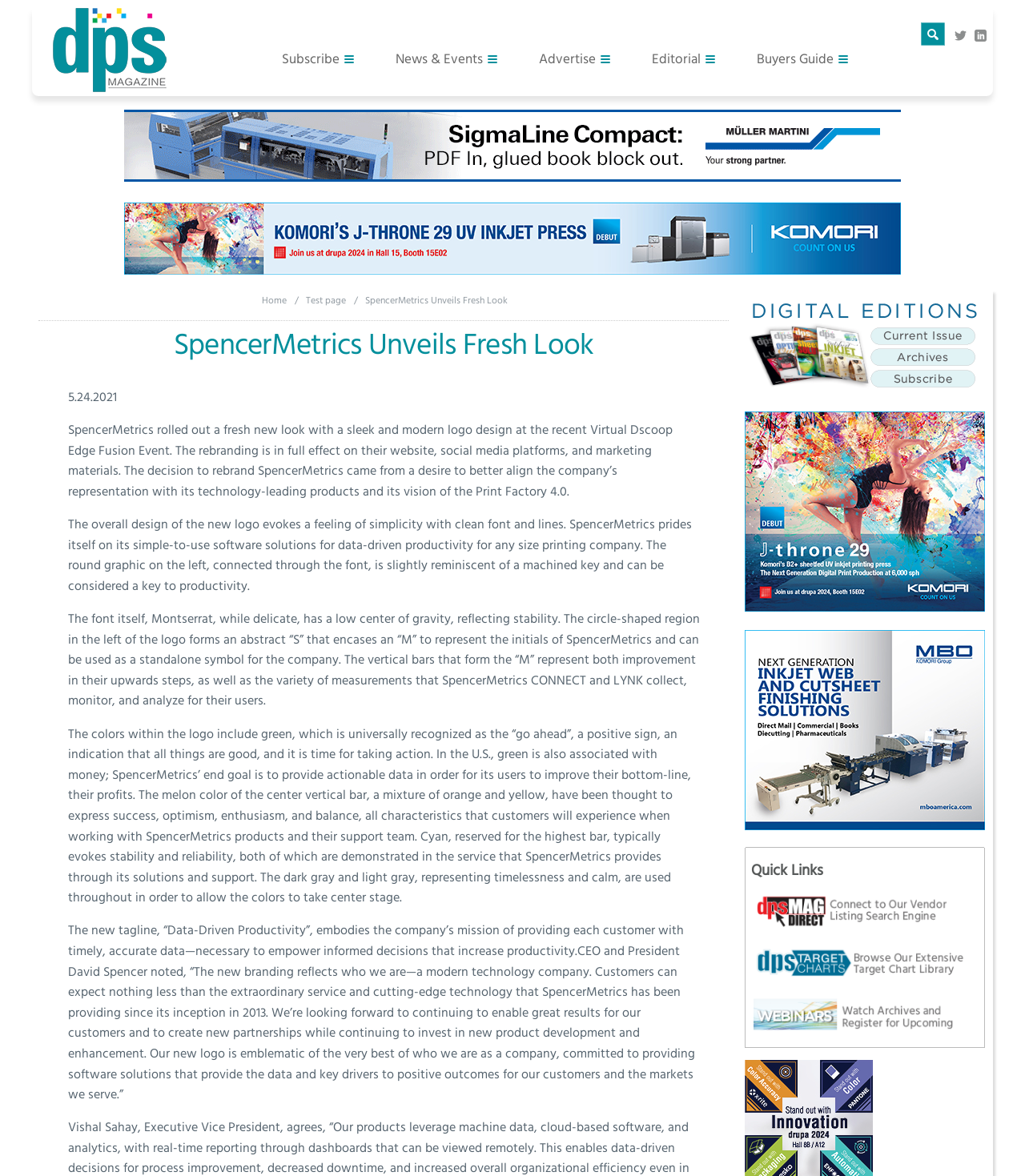Construct a comprehensive caption that outlines the webpage's structure and content.

The webpage is divided into several sections. At the top, there is a header section with a logo "Truemag" on the left and a navigation menu on the right, containing links to "Subscribe", "News & Events", "Advertise", "Editorial", and "Buyers Guide". 

Below the header, there is a search bar on the right side, accompanied by two social media links on its left. 

The main content section is divided into two columns. The left column contains a list of links, including "Home" and "Test page", while the right column features a news article with the title "SpencerMetrics Unveils Fresh Look". The article is dated "5.24.2021" and includes a brief description of SpencerMetrics' rebranding, which aims to better align the company's representation with its technology-leading products and vision. The article also explains the design concept behind the new logo, including the use of colors and font.

Below the article, there is an image, followed by three links with icons, and then a "Quick Links" section with links to "dpsMagDirect", "Target Charts", and "Webinars", each accompanied by an image.